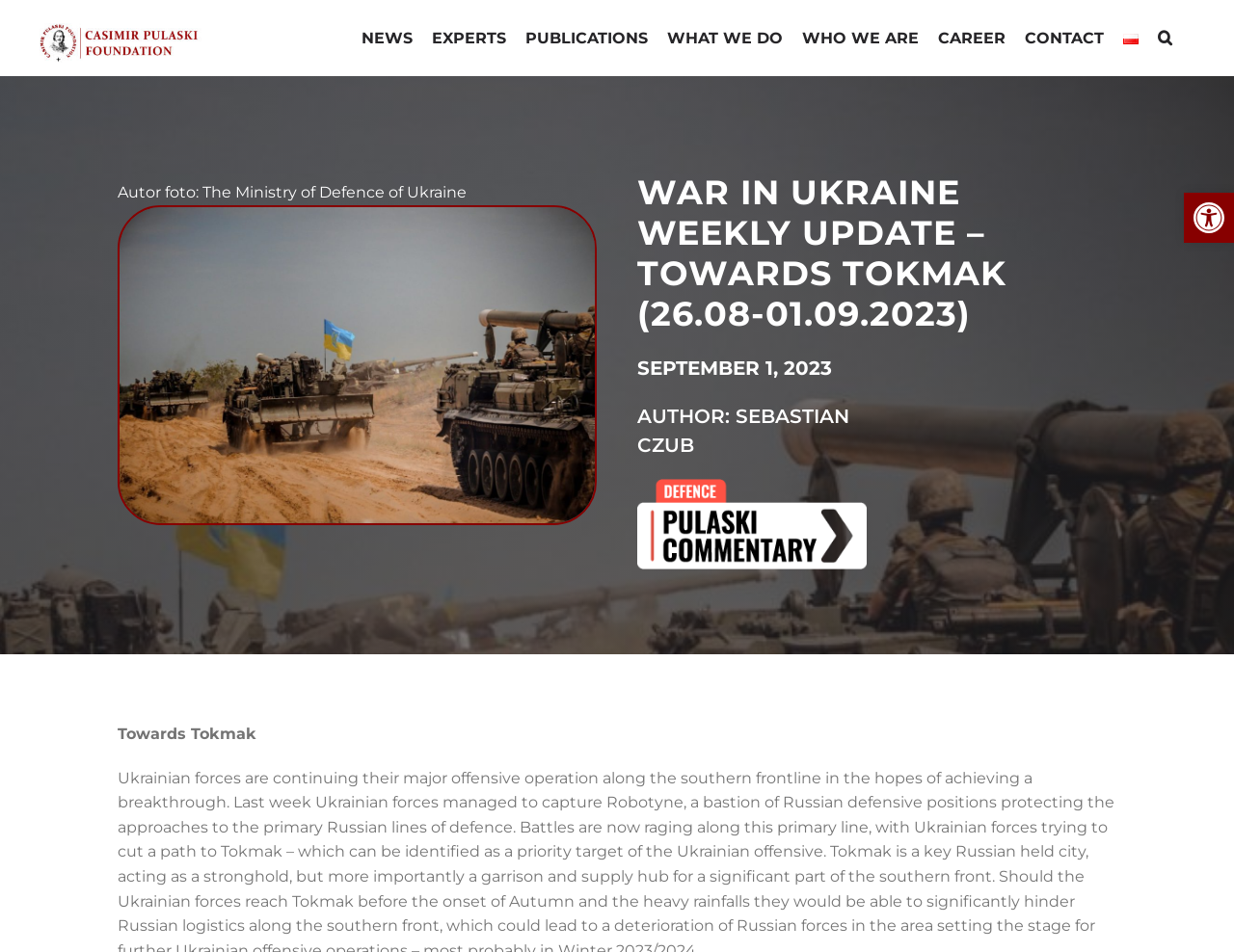Consider the image and give a detailed and elaborate answer to the question: 
What is the name of the foundation?

The name of the foundation can be found in the title of the webpage, 'War in Ukraine Weekly Update - Towards Tokmak (26.08-01.09.2023) - Casimir Pulaski Foundation'.